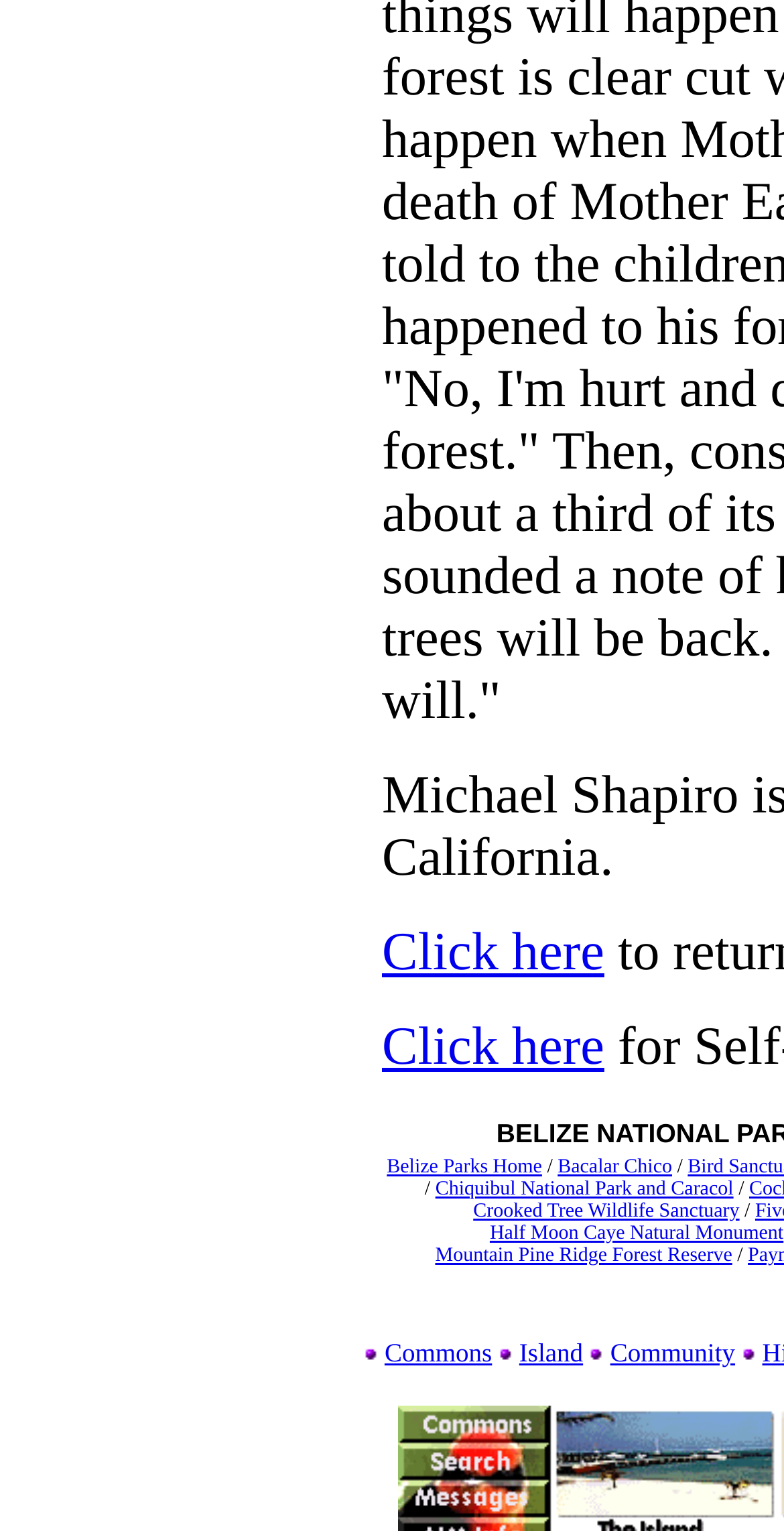Provide your answer in a single word or phrase: 
What is the name of the first national park listed?

Bacalar Chico